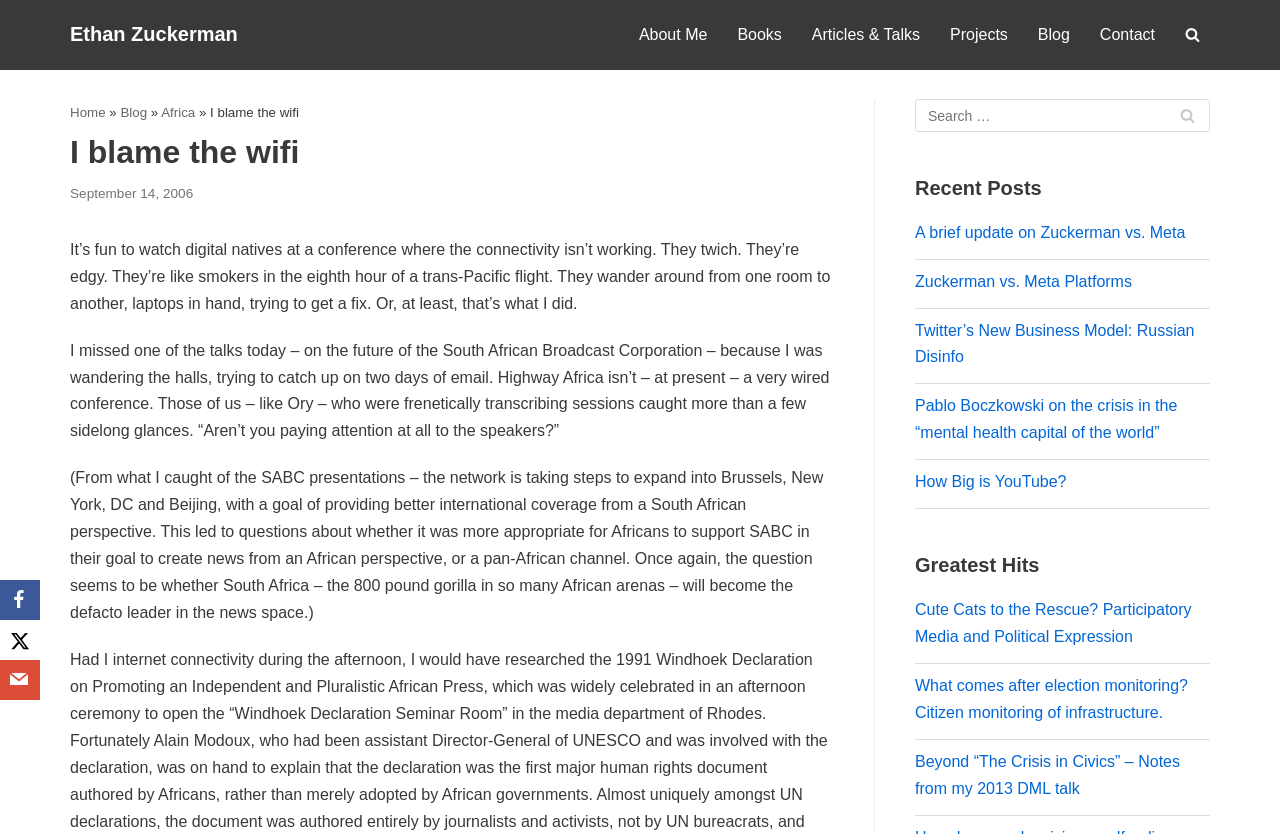Create a detailed description of the webpage's content and layout.

This webpage is a blog post titled "I blame the wifi" by Ethan Zuckerman. At the top left, there is a link to skip to the content. Next to it, there is a link to the author's name, Ethan Zuckerman. On the top right, there is a primary navigation menu with links to "About Me", "Books", "Articles & Talks", "Projects", "Blog", and "Contact".

Below the navigation menu, there is a heading that repeats the title of the blog post, "I blame the wifi". The post is dated September 14, 2006. The main content of the post is a humorous article about the author's experience at a conference where the connectivity wasn't working. The article is divided into three paragraphs, describing the author's frustration and observations of other attendees.

On the right side of the page, there is a search box with a button labeled "SEARCH". Below the search box, there is a section titled "Recent Posts" with links to five recent blog posts. Further down, there is another section titled "Greatest Hits" with links to three more blog posts.

At the very top right corner, there is a small image and a link to the homepage. On the bottom left, there are three links to Facebook, X, and Email.